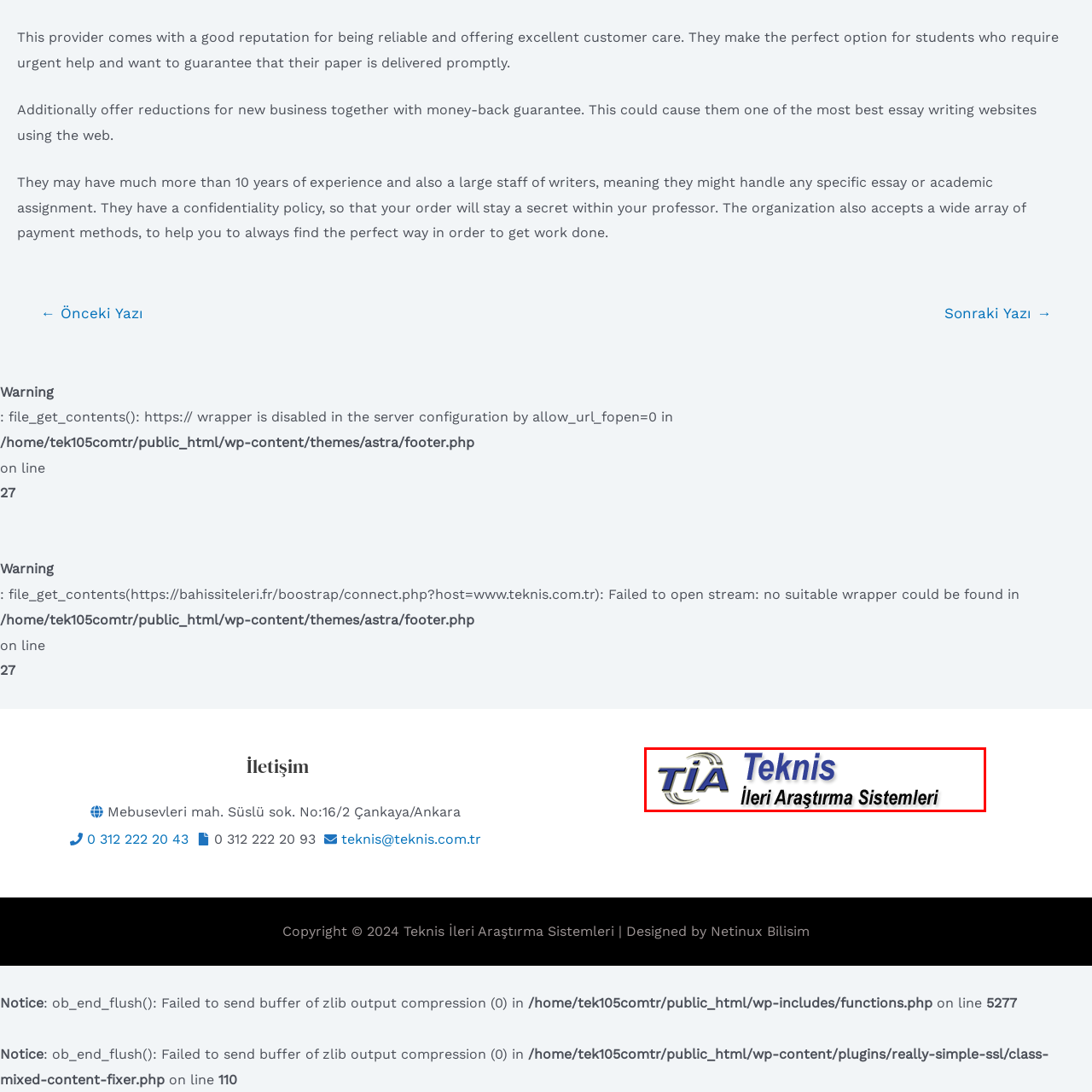What does the phrase below the logo convey?
Please analyze the segment of the image inside the red bounding box and respond with a single word or phrase.

Focus on advanced research systems